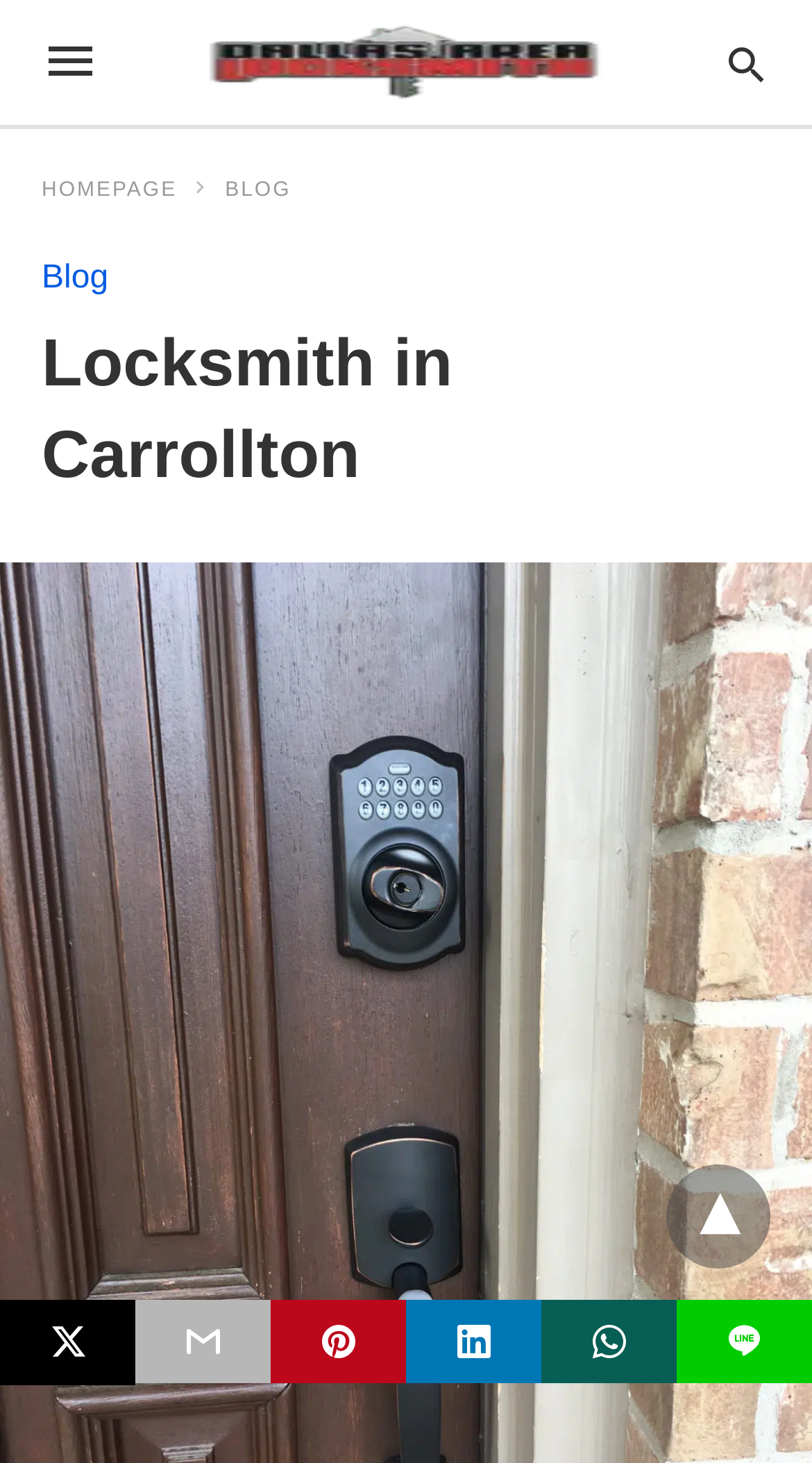Pinpoint the bounding box coordinates for the area that should be clicked to perform the following instruction: "Share on Twitter".

[0.0, 0.888, 0.167, 0.947]